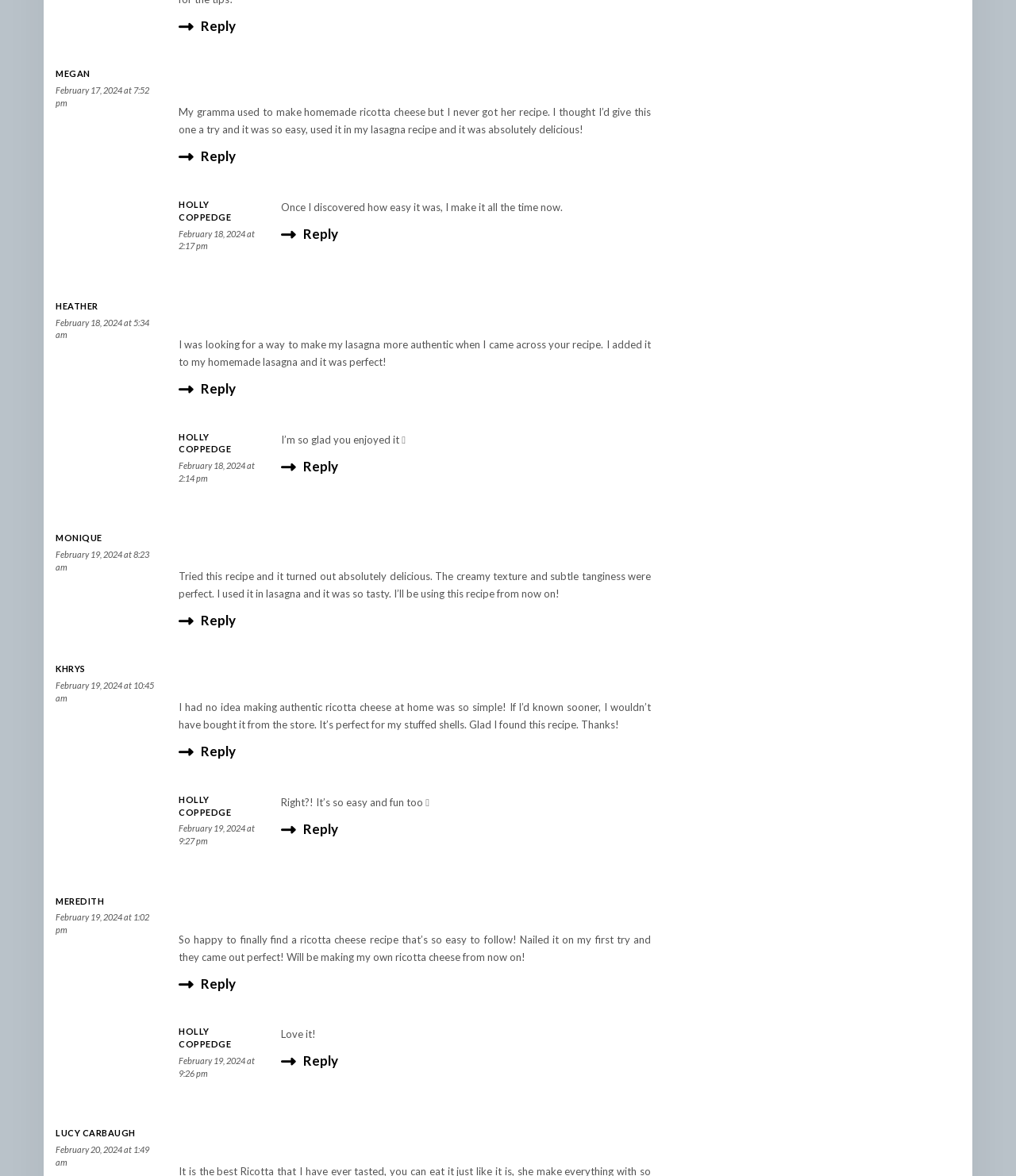Please find the bounding box coordinates of the element that needs to be clicked to perform the following instruction: "Reply to Heather". The bounding box coordinates should be four float numbers between 0 and 1, represented as [left, top, right, bottom].

[0.176, 0.322, 0.232, 0.339]